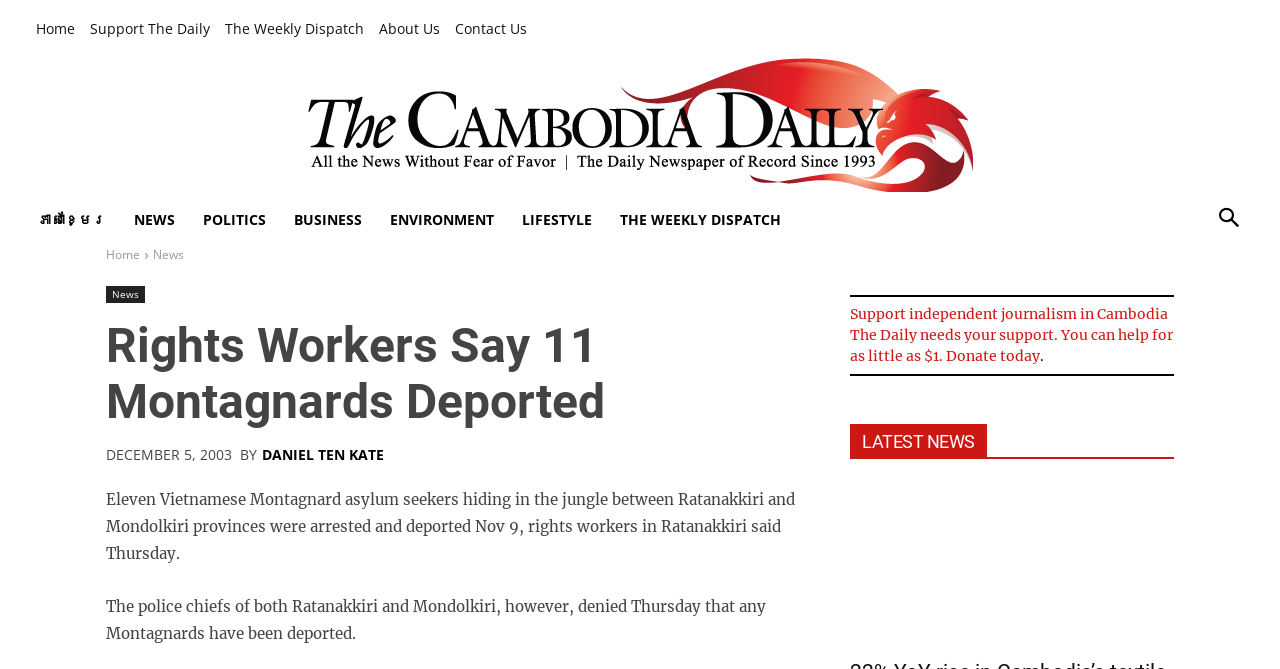Determine the bounding box coordinates for the region that must be clicked to execute the following instruction: "Click the 'Apply Now' link".

None